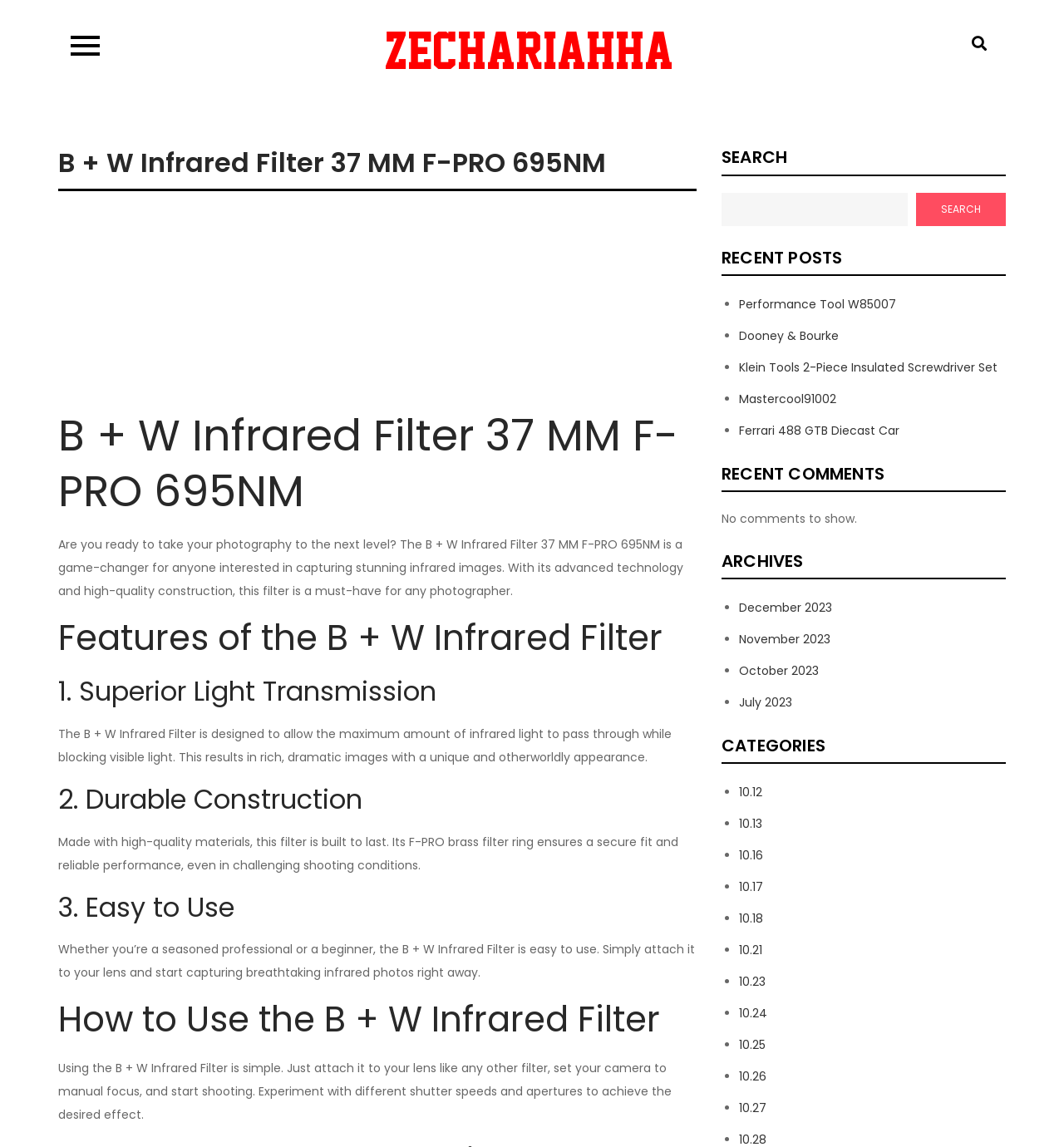Locate the bounding box coordinates of the clickable area needed to fulfill the instruction: "Explore categories".

[0.678, 0.641, 0.945, 0.666]